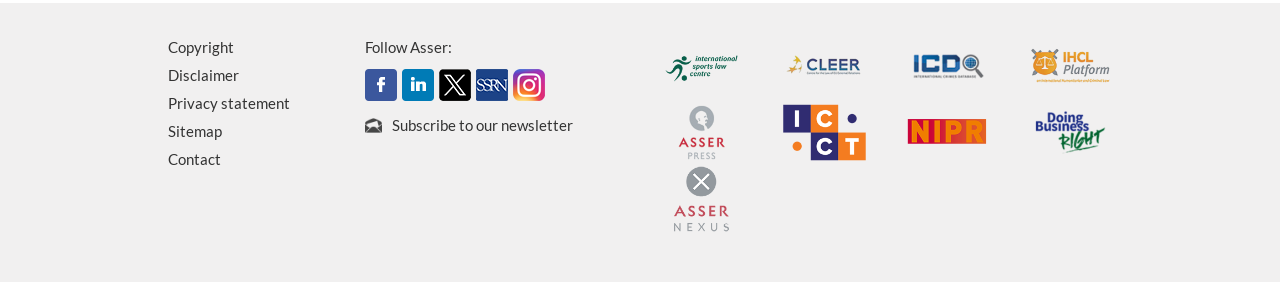Identify the bounding box coordinates of the element to click to follow this instruction: 'Visit the Sportslaw page'. Ensure the coordinates are four float values between 0 and 1, provided as [left, top, right, bottom].

[0.516, 0.194, 0.58, 0.258]